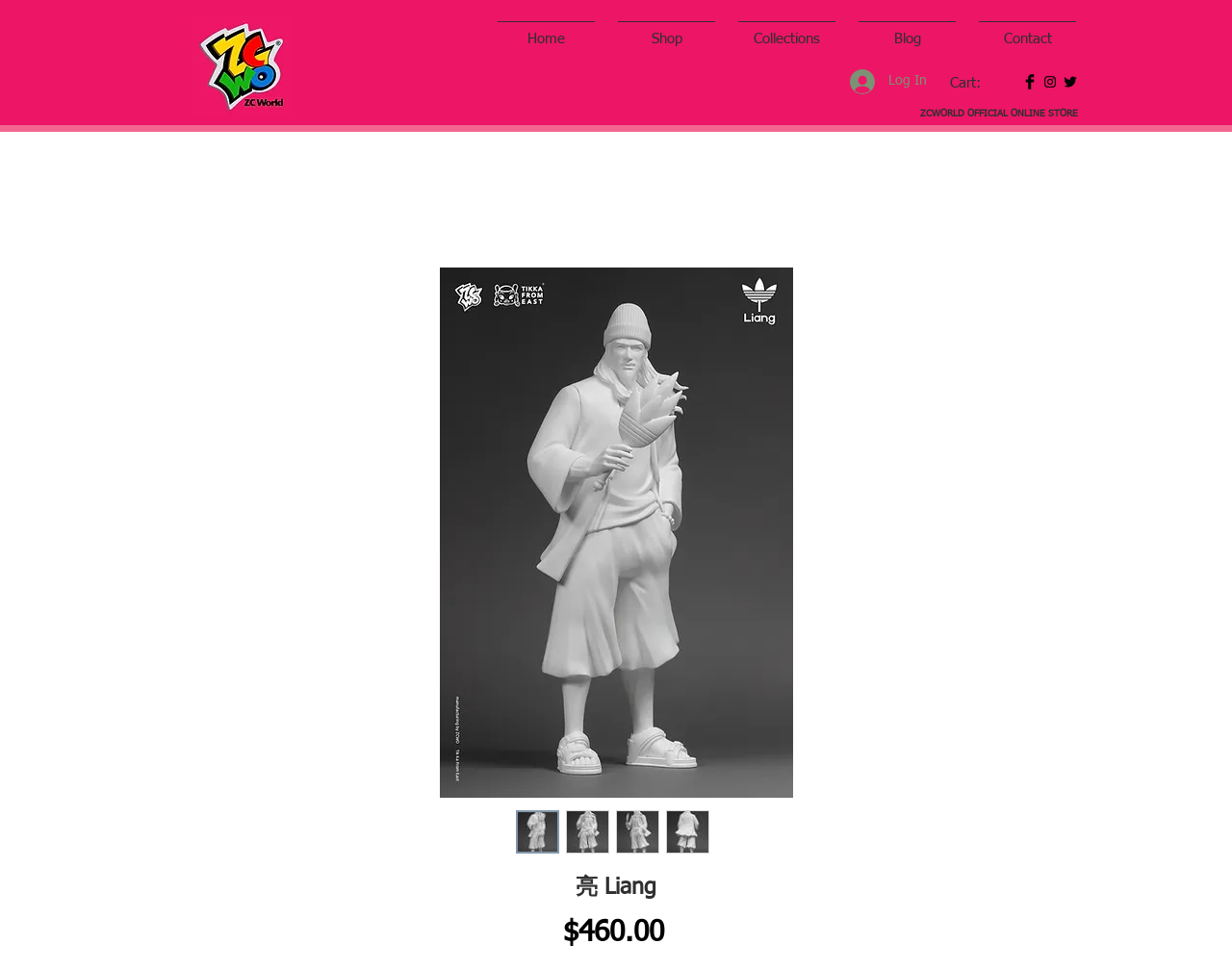Respond to the following question using a concise word or phrase: 
How many thumbnails of the sculpture are present?

4